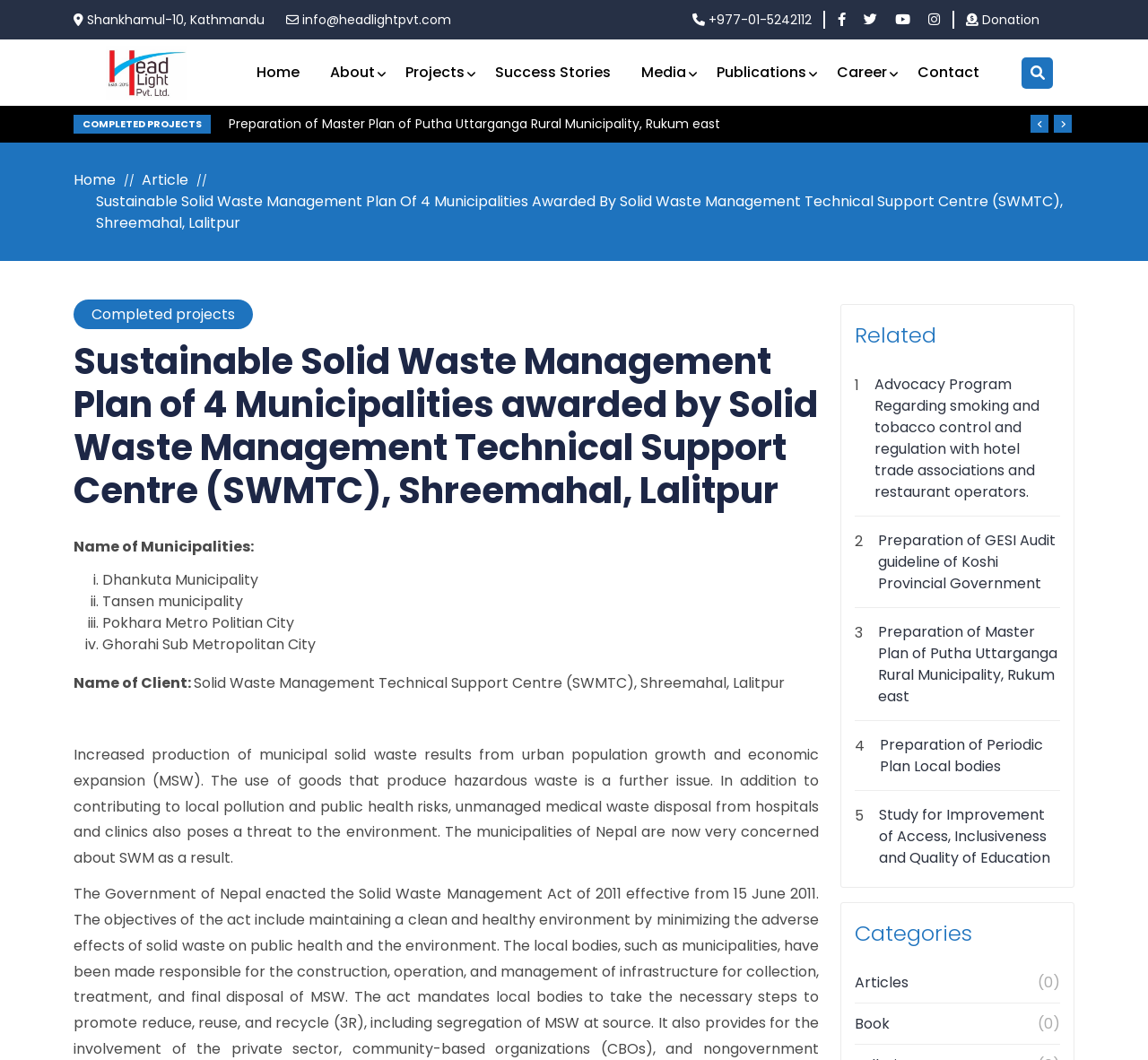Please find the bounding box coordinates of the section that needs to be clicked to achieve this instruction: "Check the 'Related' section".

[0.745, 0.305, 0.923, 0.329]